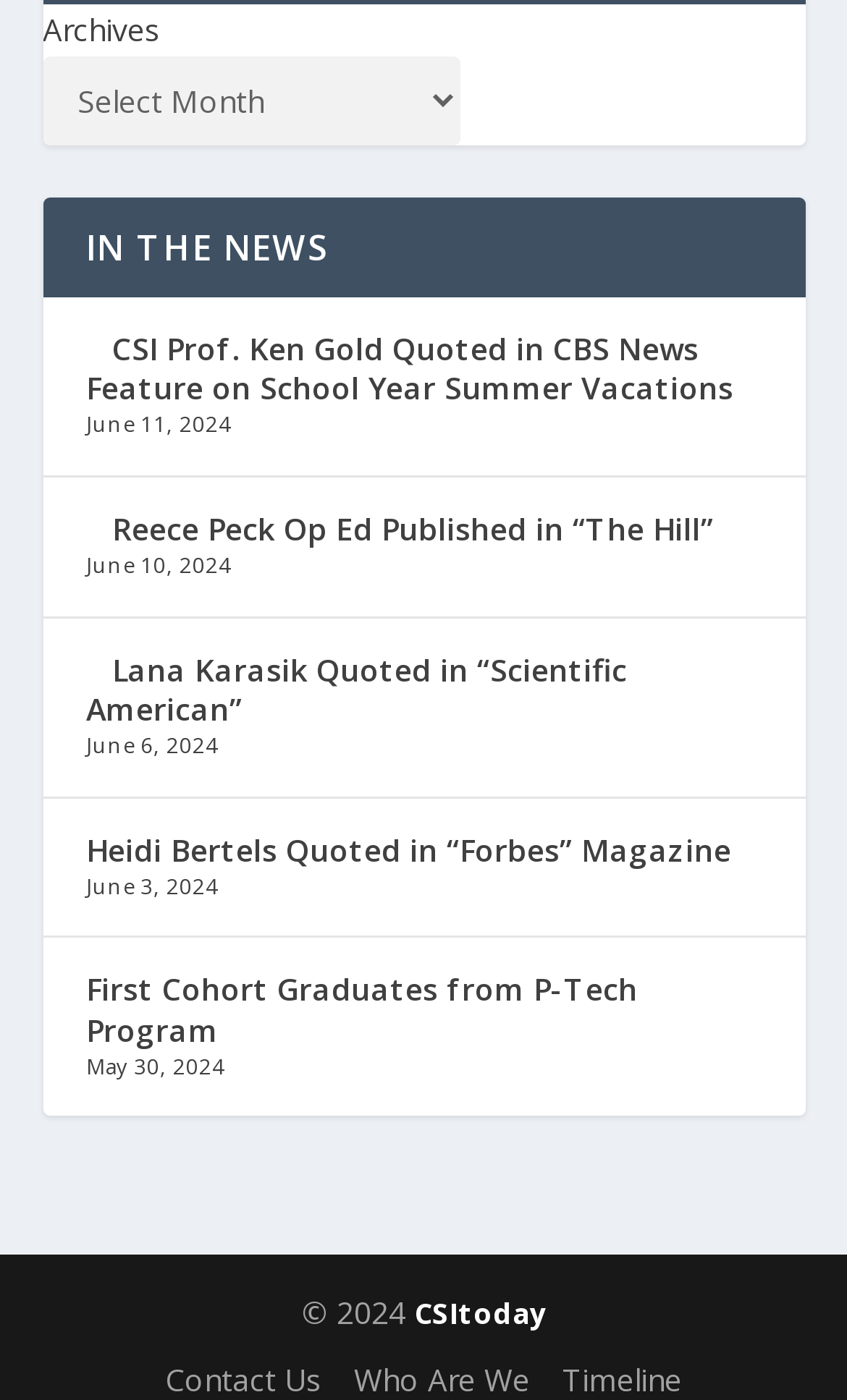What is the category of news articles on this webpage?
Answer the question with detailed information derived from the image.

I determined the answer by looking at the heading element 'IN THE NEWS' which is located at the top of the webpage, indicating the category of news articles listed below.